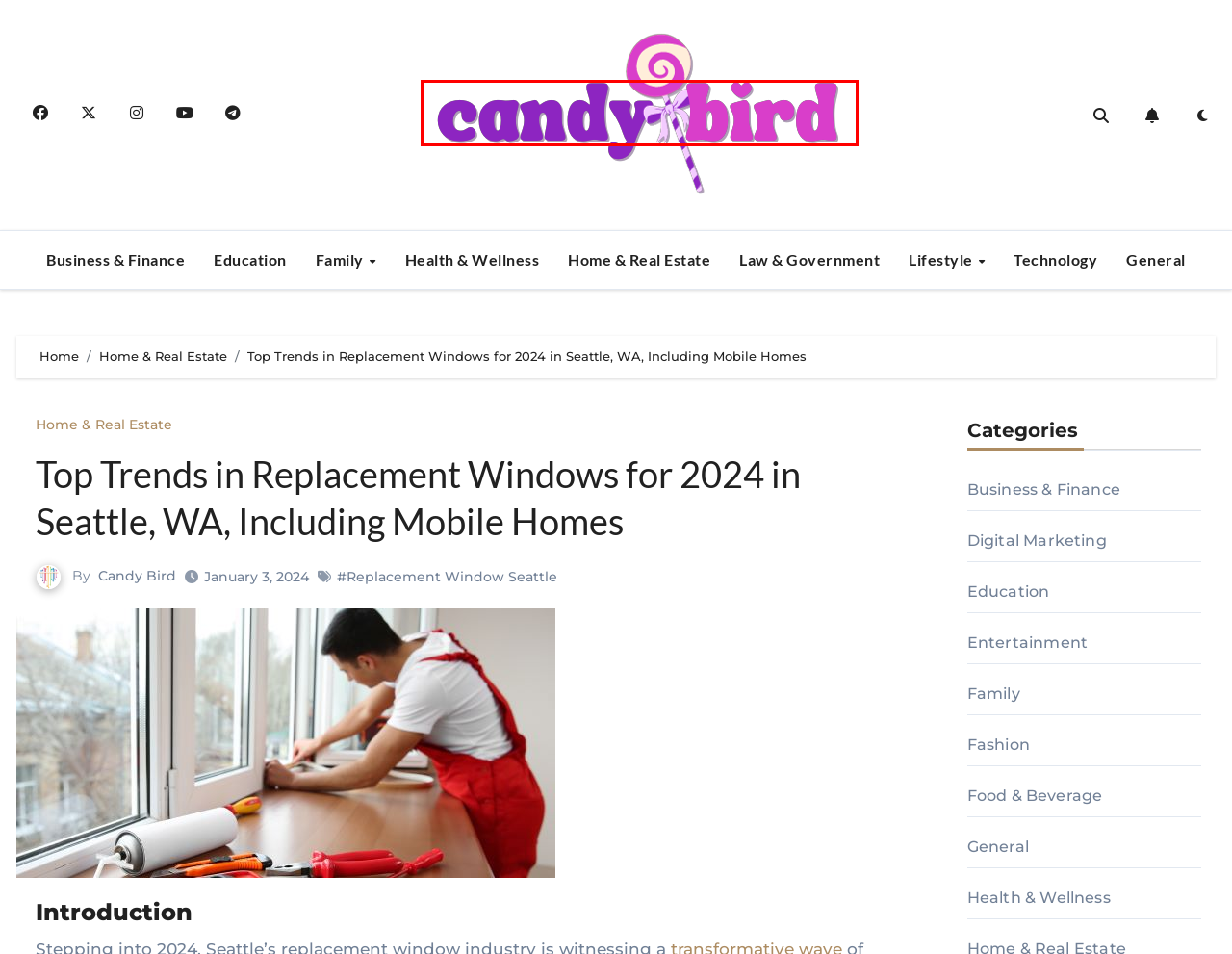Observe the provided screenshot of a webpage that has a red rectangle bounding box. Determine the webpage description that best matches the new webpage after clicking the element inside the red bounding box. Here are the candidates:
A. Digital Marketing - Candy Bird
B. Law & Government - Candy Bird
C. Family - Candy Bird
D. Fashion - Candy Bird
E. Candy Bird - Multi-Niche Blog & Web Community
F. Technology - Candy Bird
G. Entertainment - Candy Bird
H. Replacement Window Seattle - Candy Bird

E